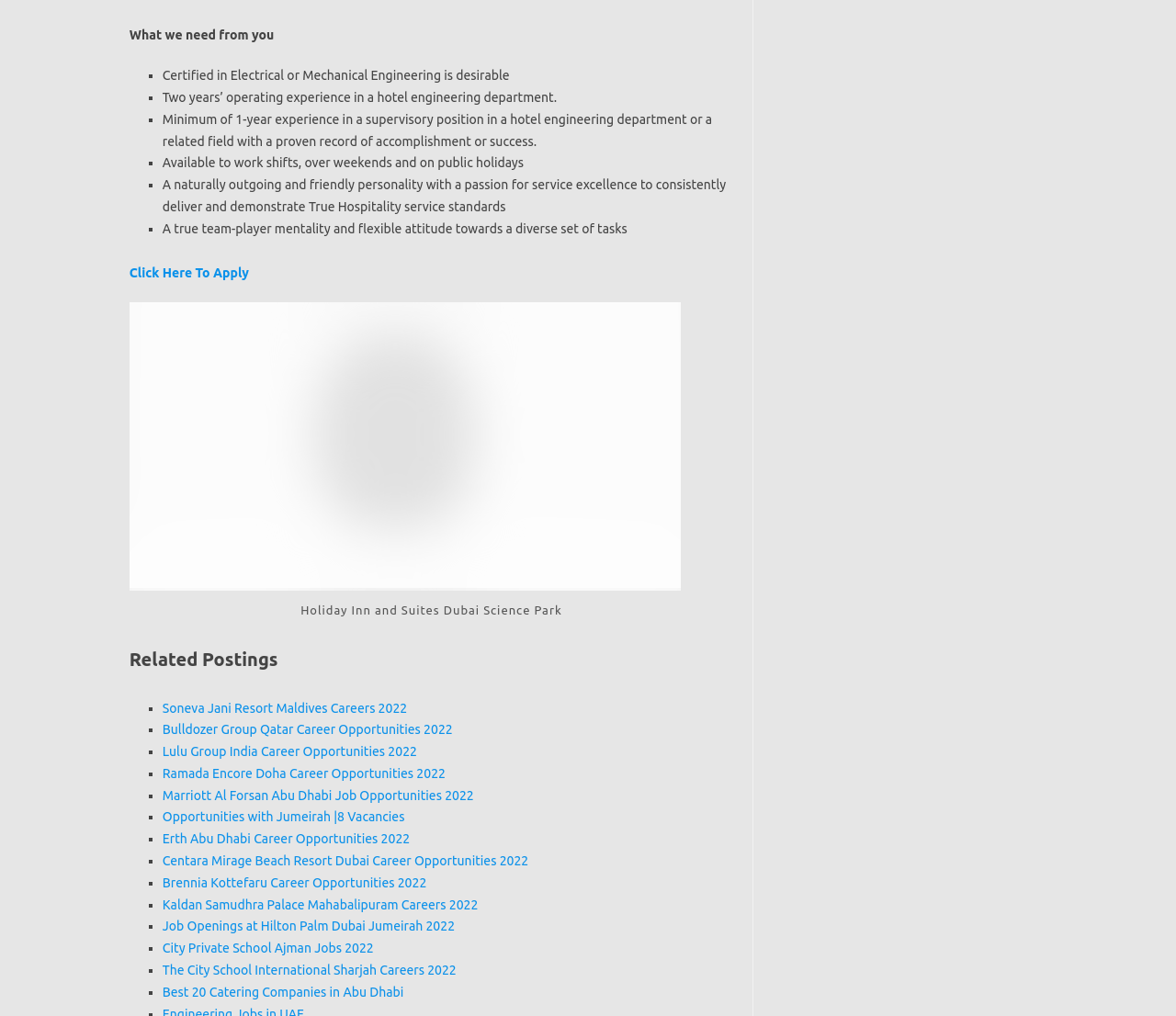Please identify the bounding box coordinates of the element on the webpage that should be clicked to follow this instruction: "read the latest post Radiant-42-rebaixat-a-3". The bounding box coordinates should be given as four float numbers between 0 and 1, formatted as [left, top, right, bottom].

None